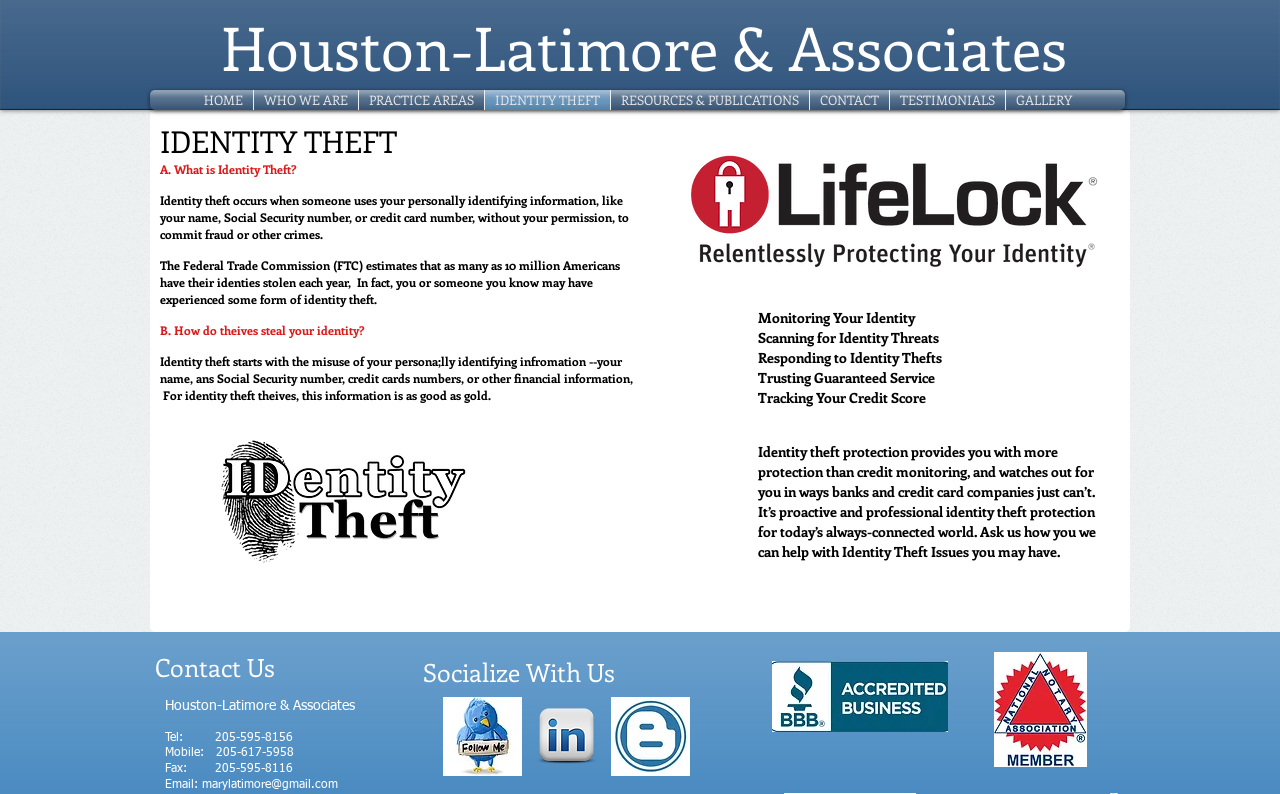Create a detailed narrative of the webpage’s visual and textual elements.

This webpage is about identity theft protection and services offered by Houston-Latimore & Associates in Birmingham, AL. At the top, there is a navigation bar with 8 links: HOME, WHO WE ARE, PRACTICE AREAS, IDENTITY THEFT, RESOURCES & PUBLICATIONS, CONTACT, TESTIMONIALS, and GALLERY. Below the navigation bar, there is a main section with a heading "IDENTITY THEFT" and several paragraphs of text explaining what identity theft is, how it occurs, and its consequences. 

To the right of the text, there is an image of a LifeLock logo. Below the text and image, there are 5 short headings: Monitoring Your Identity, Scanning for Identity Threats, Responding to Identity Thefts, Trusting Guaranteed Service, and Tracking Your Credit Score. 

Further down, there is a long paragraph explaining the benefits of identity theft protection and how it can help with identity theft issues. At the bottom of the page, there is a section with contact information, including a phone number, mobile number, fax number, and email address. There is also a social media section with links to Facebook, Twitter, and LinkedIn, and a BBB logo with a link.